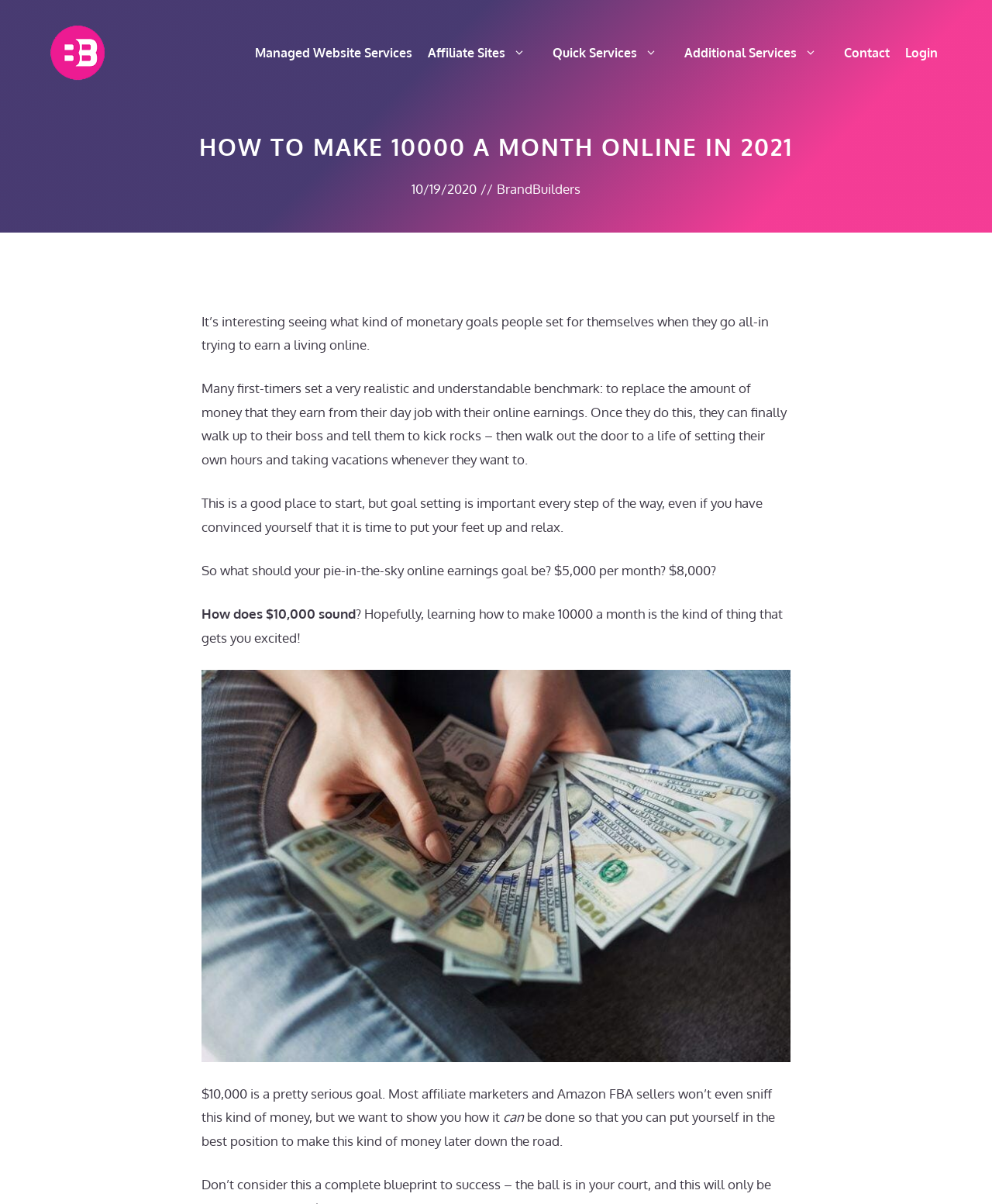What is the website's name?
Look at the image and answer with only one word or phrase.

BrandBuilders.io